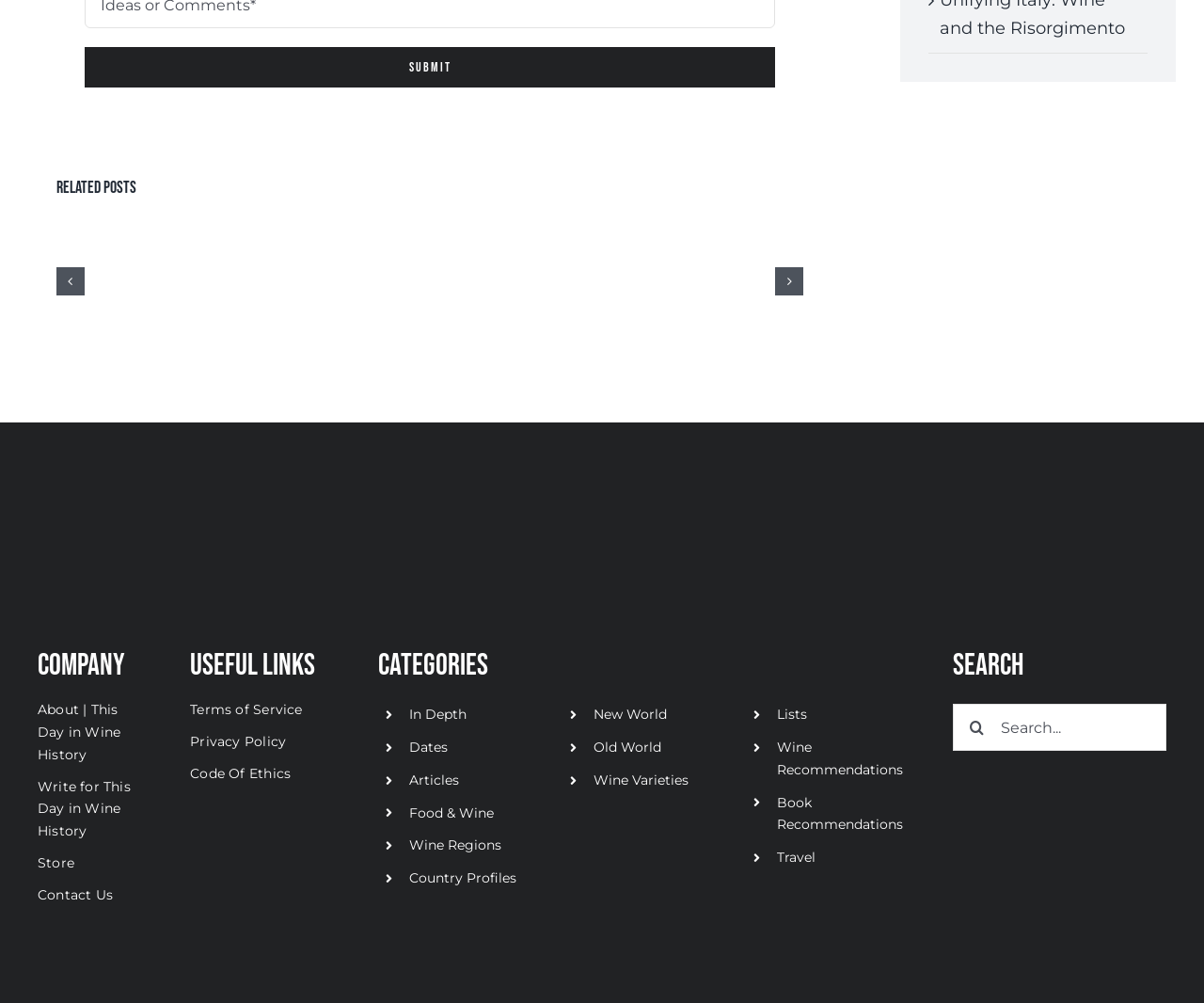Please identify the bounding box coordinates of the clickable element to fulfill the following instruction: "go to 'About | This Day in Wine History'". The coordinates should be four float numbers between 0 and 1, i.e., [left, top, right, bottom].

[0.031, 0.699, 0.121, 0.766]